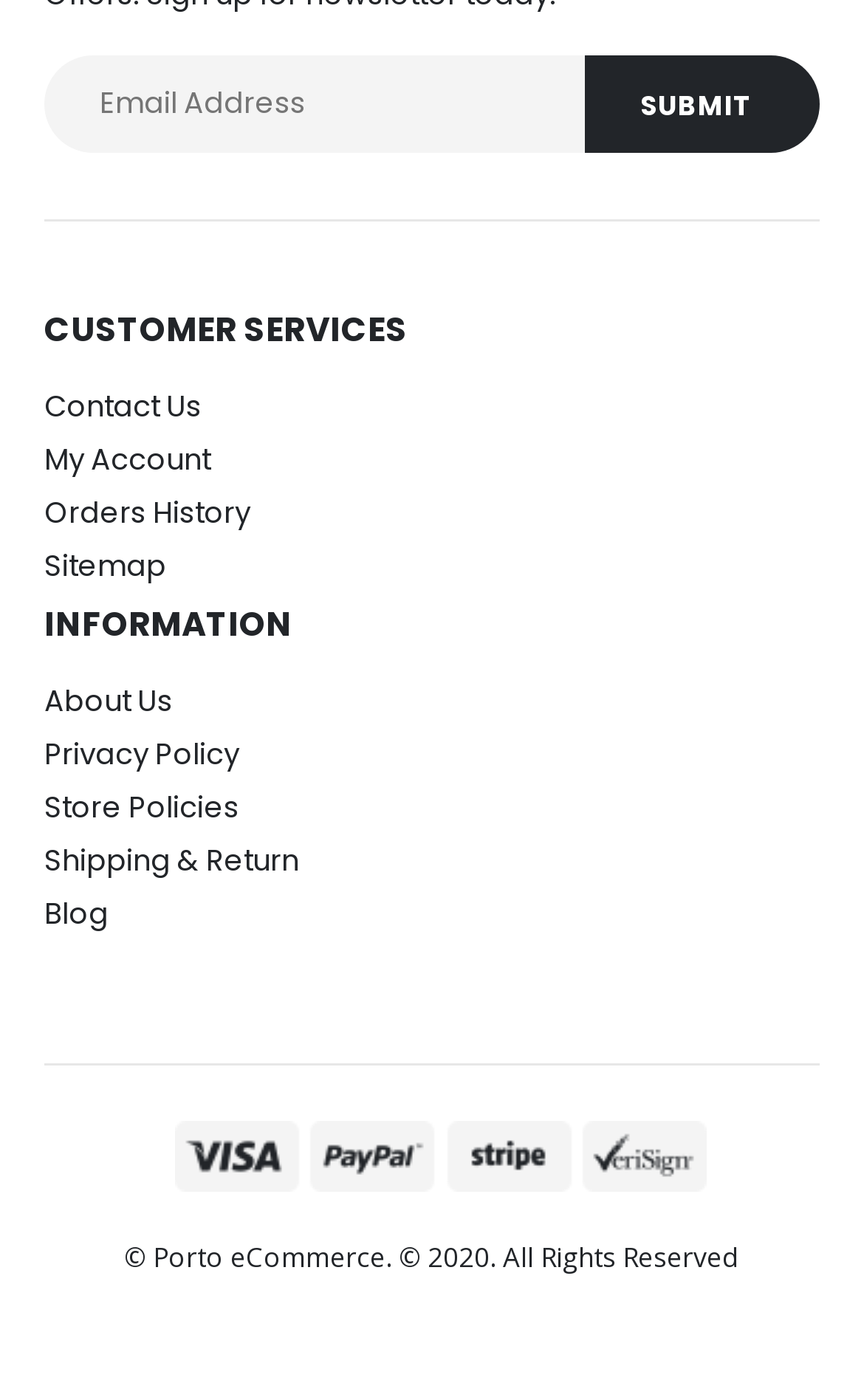Determine the bounding box coordinates for the clickable element to execute this instruction: "Read about us". Provide the coordinates as four float numbers between 0 and 1, i.e., [left, top, right, bottom].

[0.051, 0.485, 0.2, 0.515]